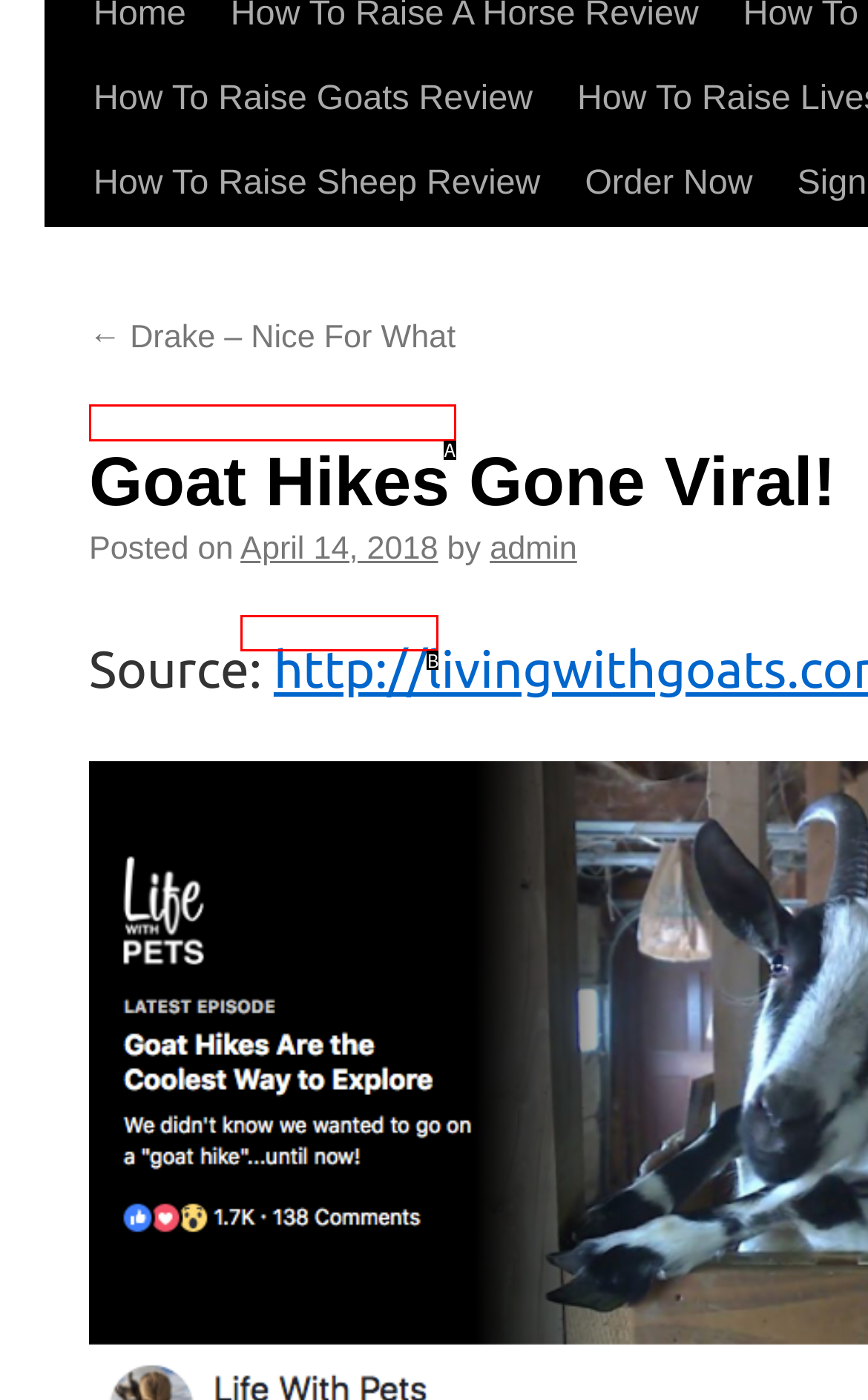Identify the UI element described as: April 14, 2018
Answer with the option's letter directly.

B